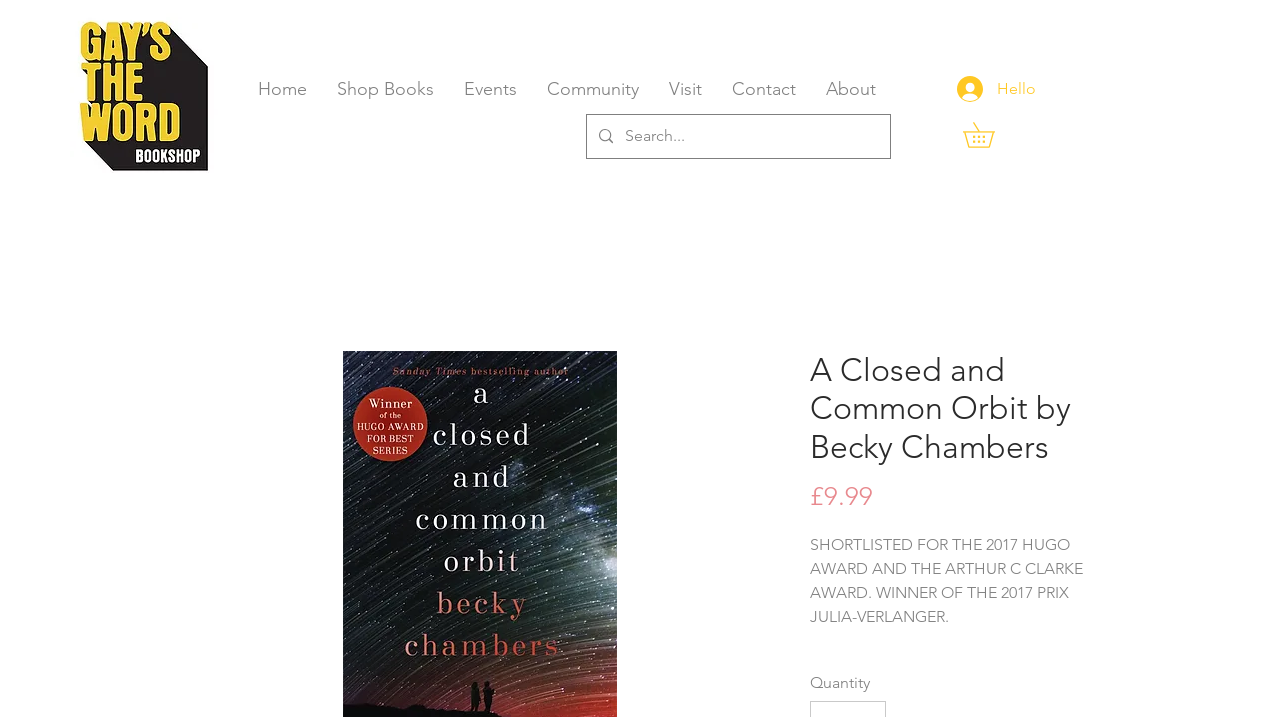What is the text of the webpage's headline?

A Closed and Common Orbit by Becky Chambers